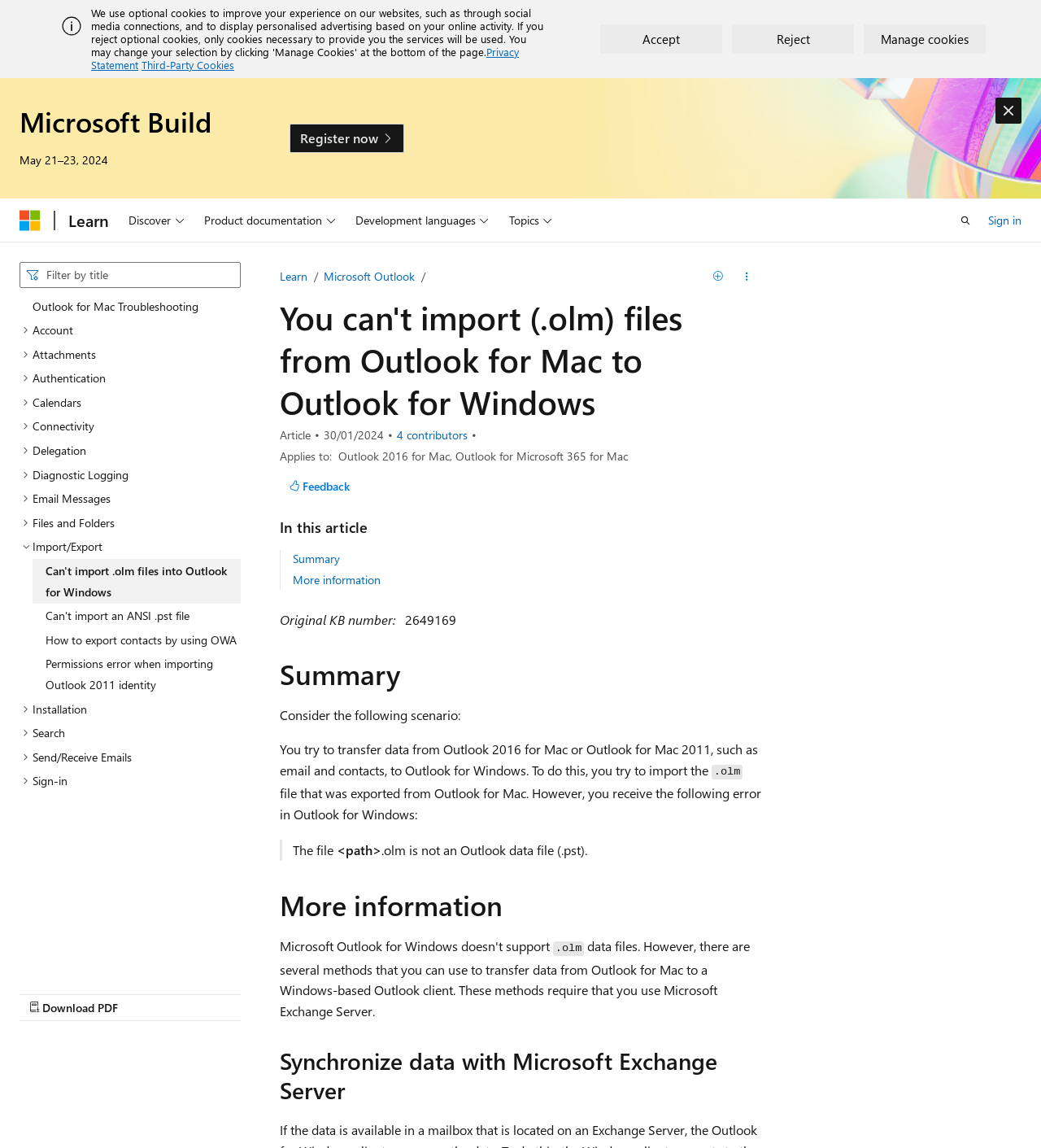Given the description "Outlook for Mac Troubleshooting", provide the bounding box coordinates of the corresponding UI element.

[0.019, 0.256, 0.231, 0.277]